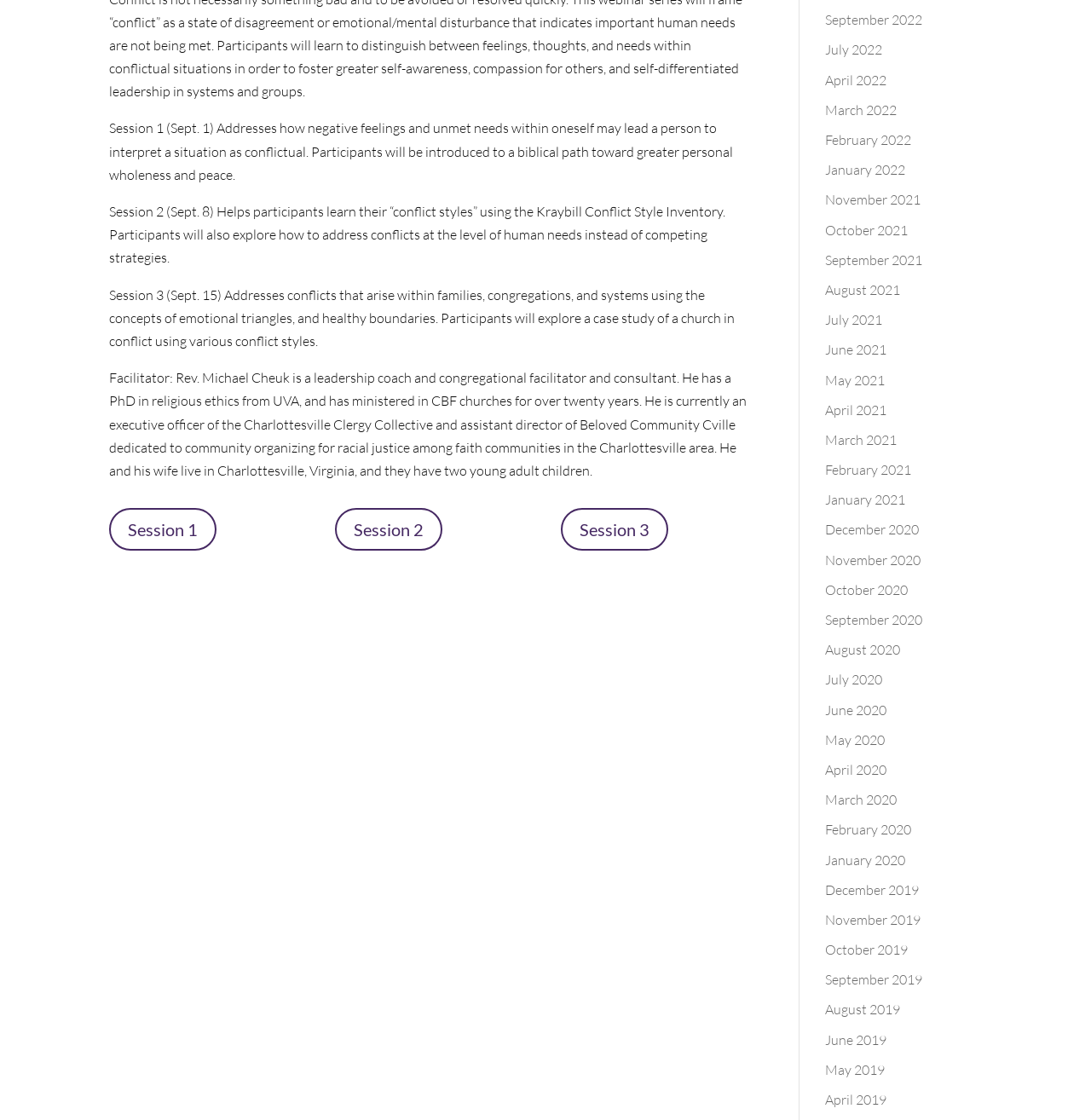Identify the bounding box for the given UI element using the description provided. Coordinates should be in the format (top-left x, top-left y, bottom-right x, bottom-right y) and must be between 0 and 1. Here is the description: April 2019

[0.756, 0.974, 0.813, 0.989]